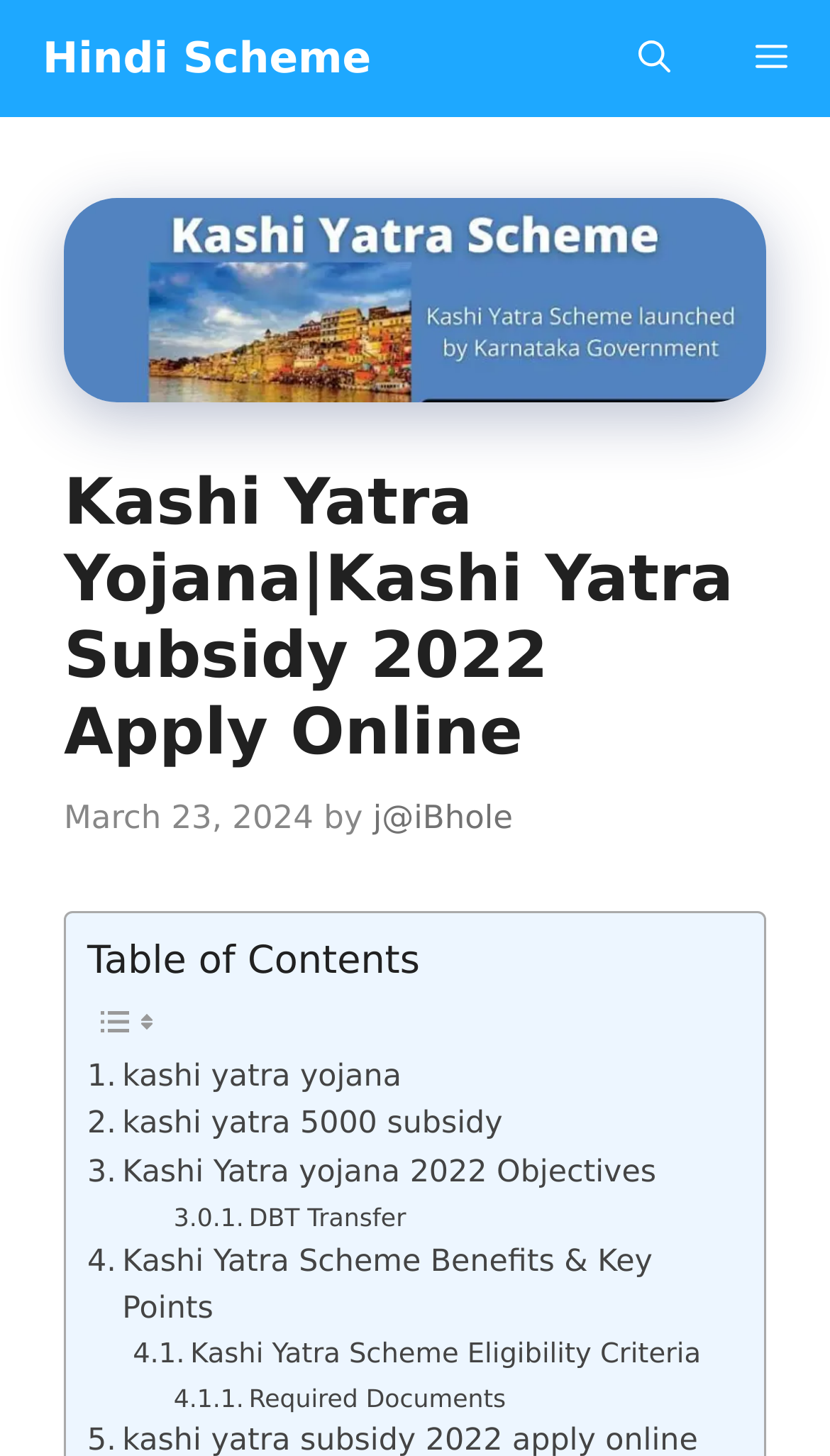Please give a succinct answer using a single word or phrase:
What is the date of the latest update?

March 23, 2024